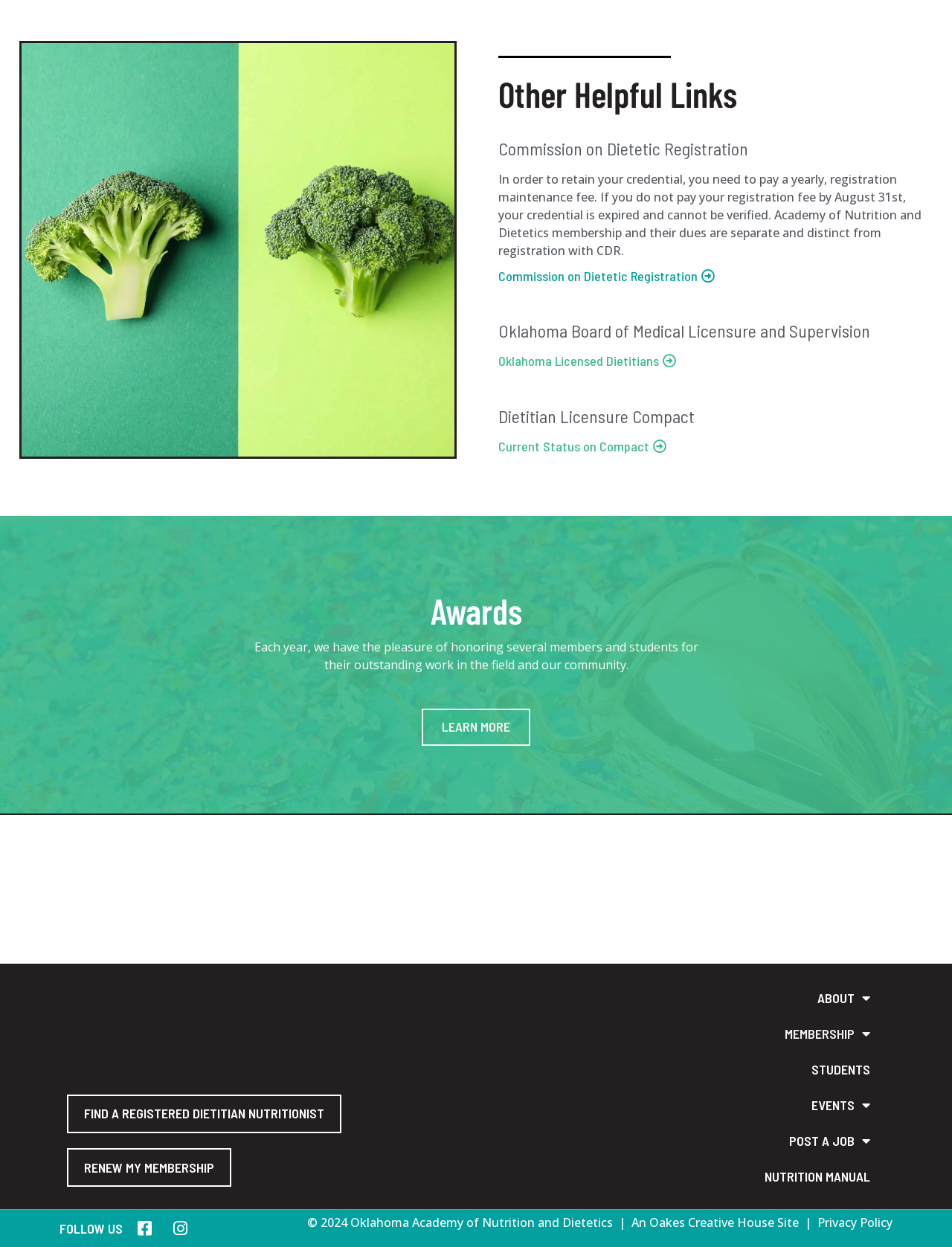Mark the bounding box of the element that matches the following description: "Events".

[0.516, 0.872, 0.93, 0.9]